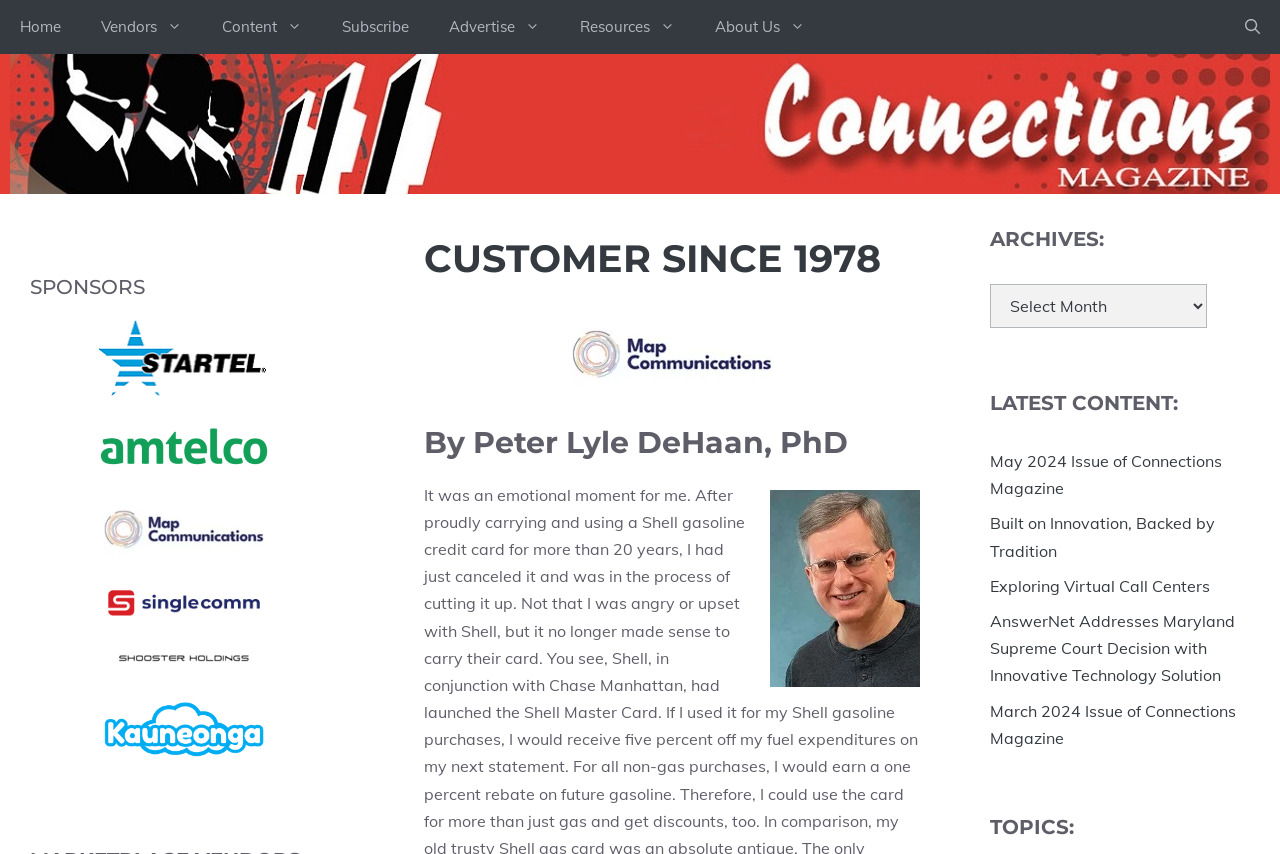What is the name of the magazine?
Based on the visual details in the image, please answer the question thoroughly.

I determined the answer by looking at the banner element with the text 'Content' and finding the heading element 'CUSTOMER SINCE 1978' which is a subtitle of the magazine name 'Connections Magazine'.